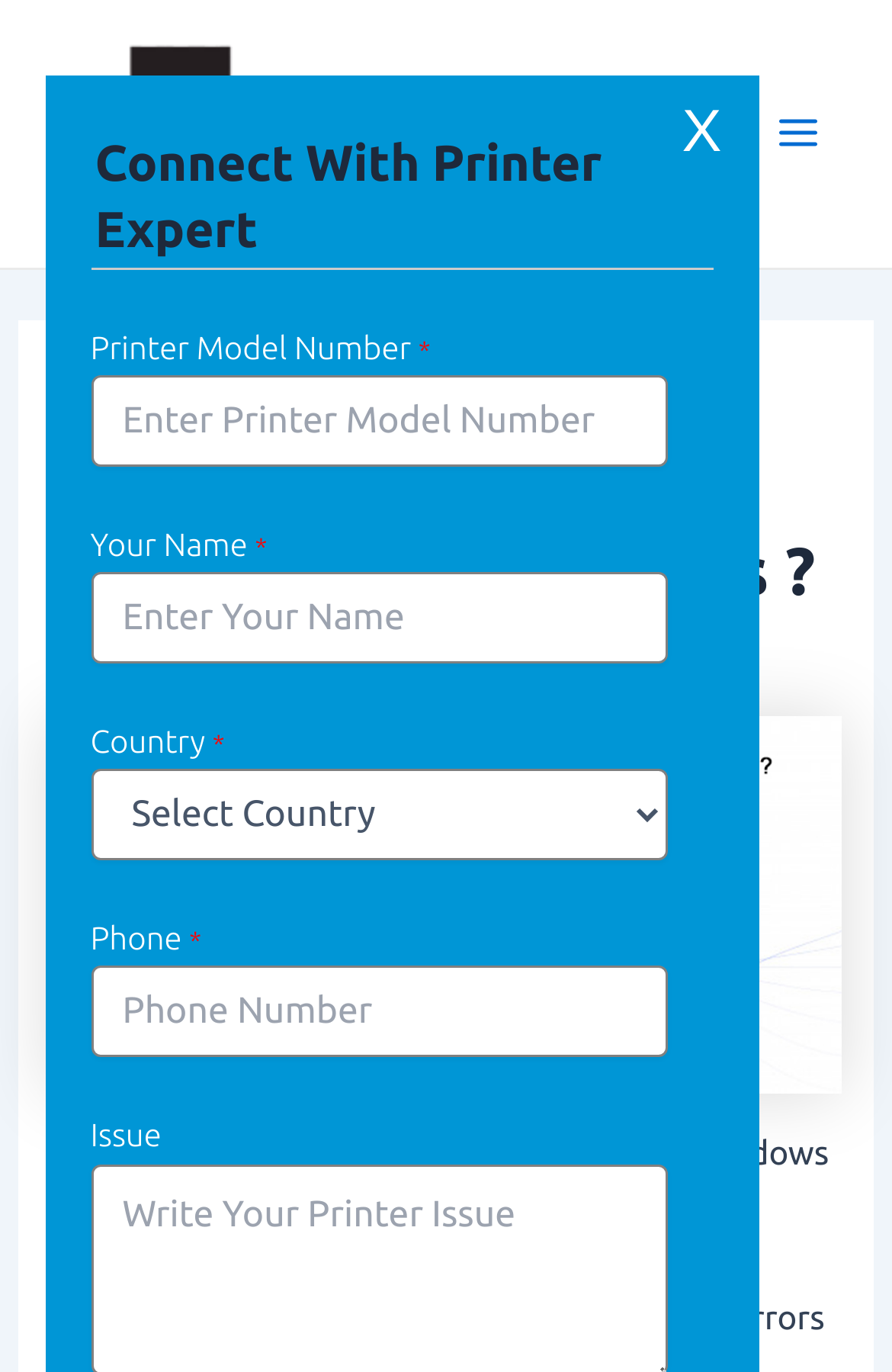Provide the bounding box coordinates of the HTML element this sentence describes: "ALLITEXPERT". The bounding box coordinates consist of four float numbers between 0 and 1, i.e., [left, top, right, bottom].

[0.102, 0.473, 0.309, 0.495]